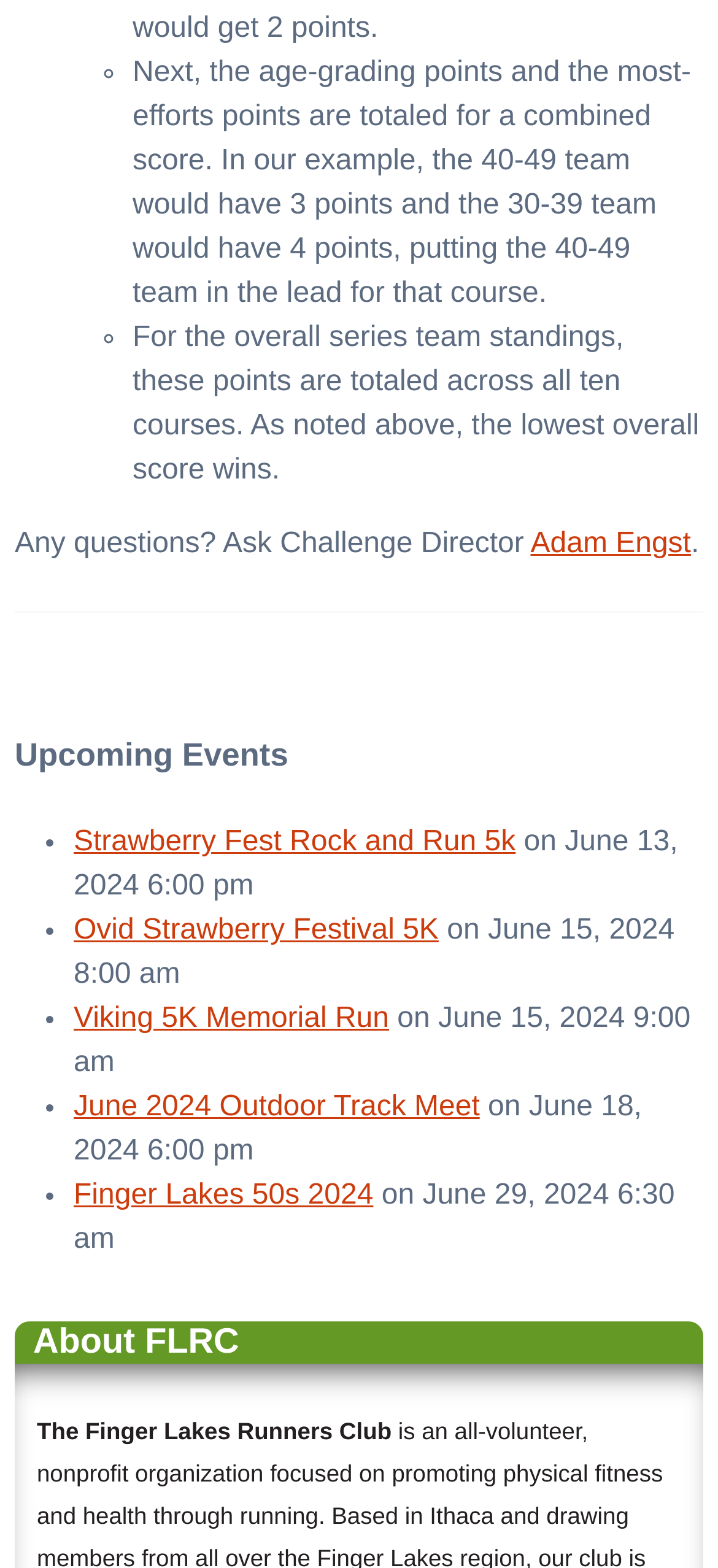Extract the bounding box of the UI element described as: "June 2024 Outdoor Track Meet".

[0.103, 0.696, 0.668, 0.716]